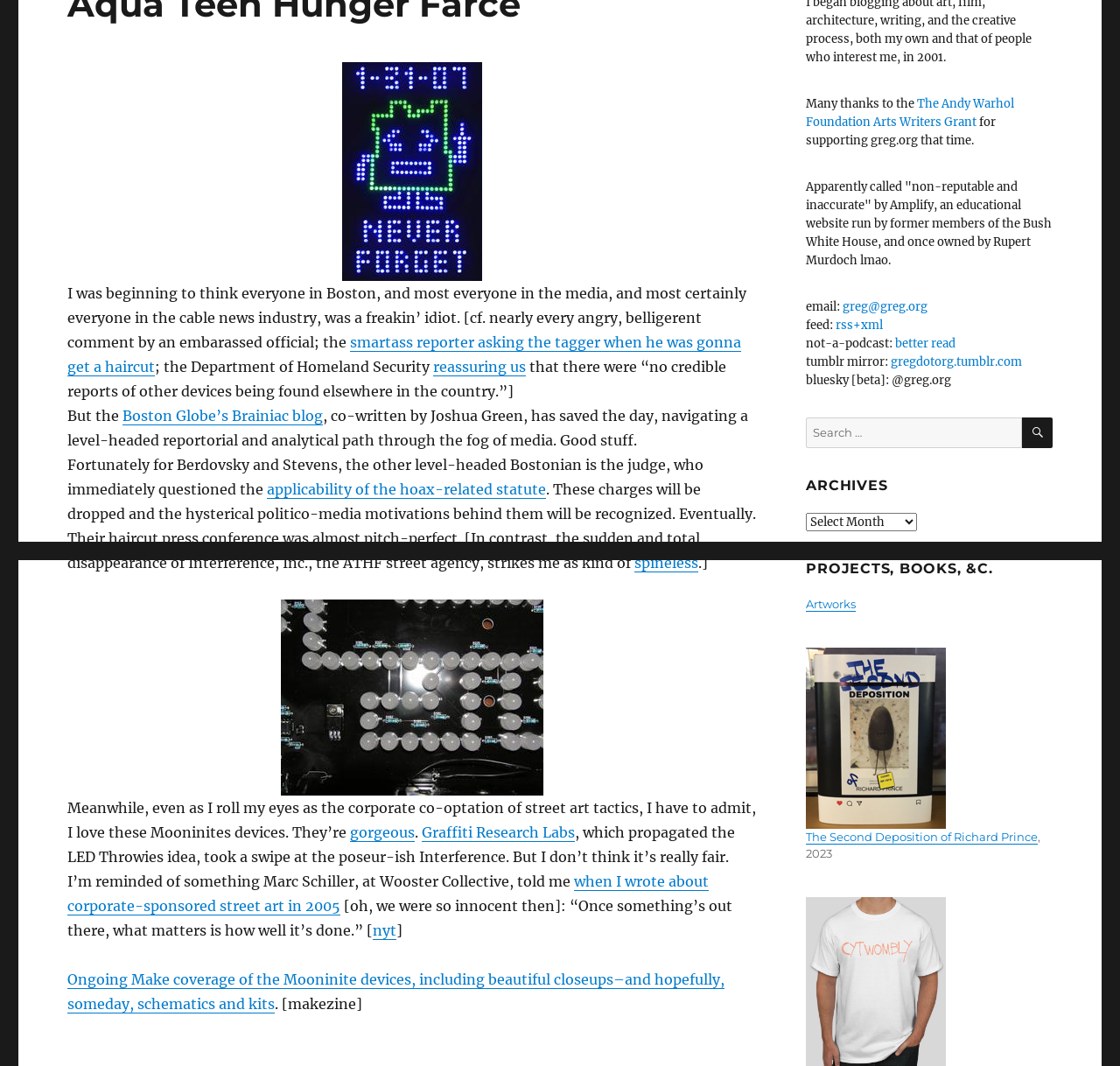Using the webpage screenshot, find the UI element described by Graffiti Research Labs. Provide the bounding box coordinates in the format (top-left x, top-left y, bottom-right x, bottom-right y), ensuring all values are floating point numbers between 0 and 1.

[0.377, 0.772, 0.513, 0.789]